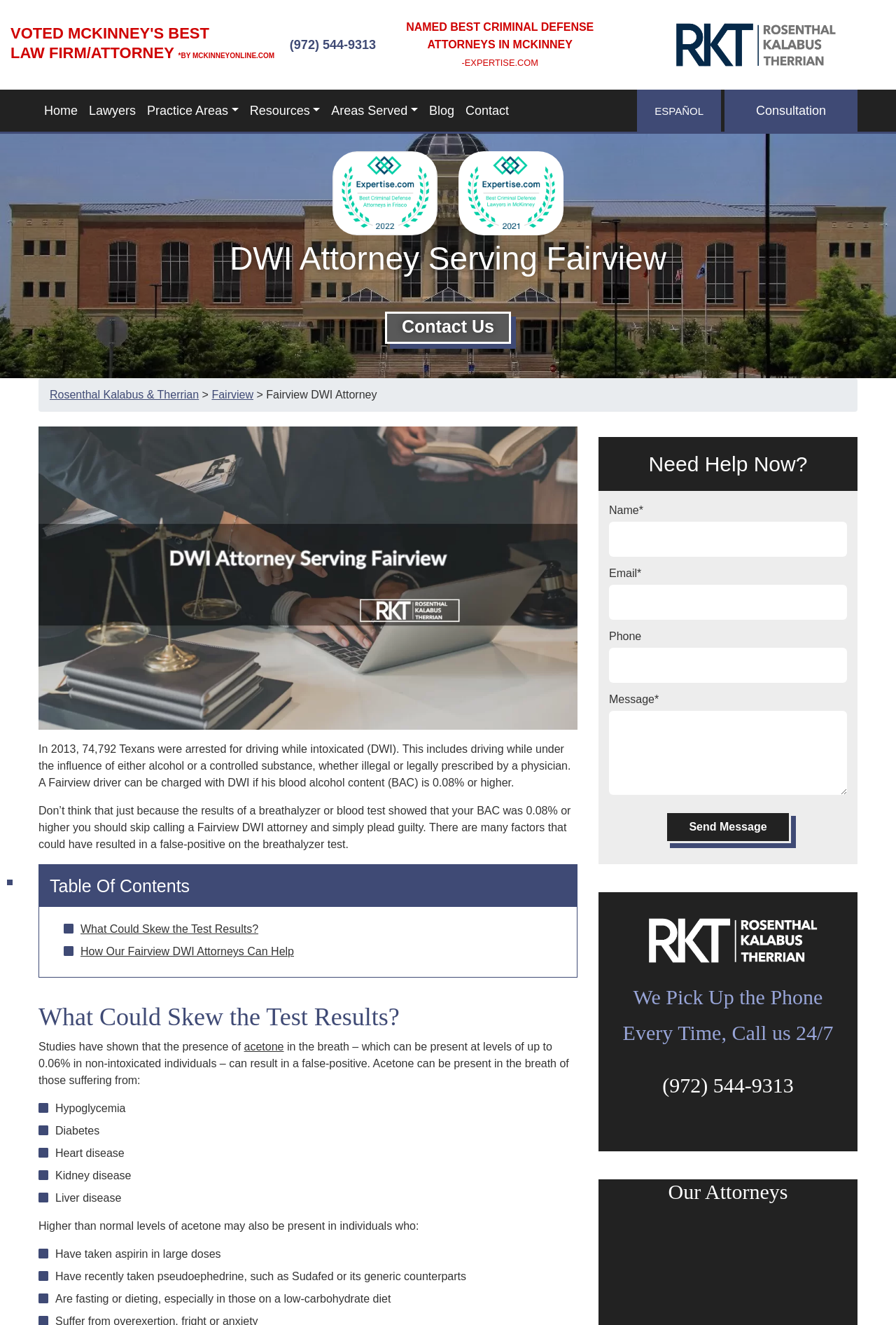What is the topic of the webpage?
Can you give a detailed and elaborate answer to the question?

I found the topic of the webpage by looking at the heading element, which indicates that the webpage is about a DWI attorney serving Fairview.